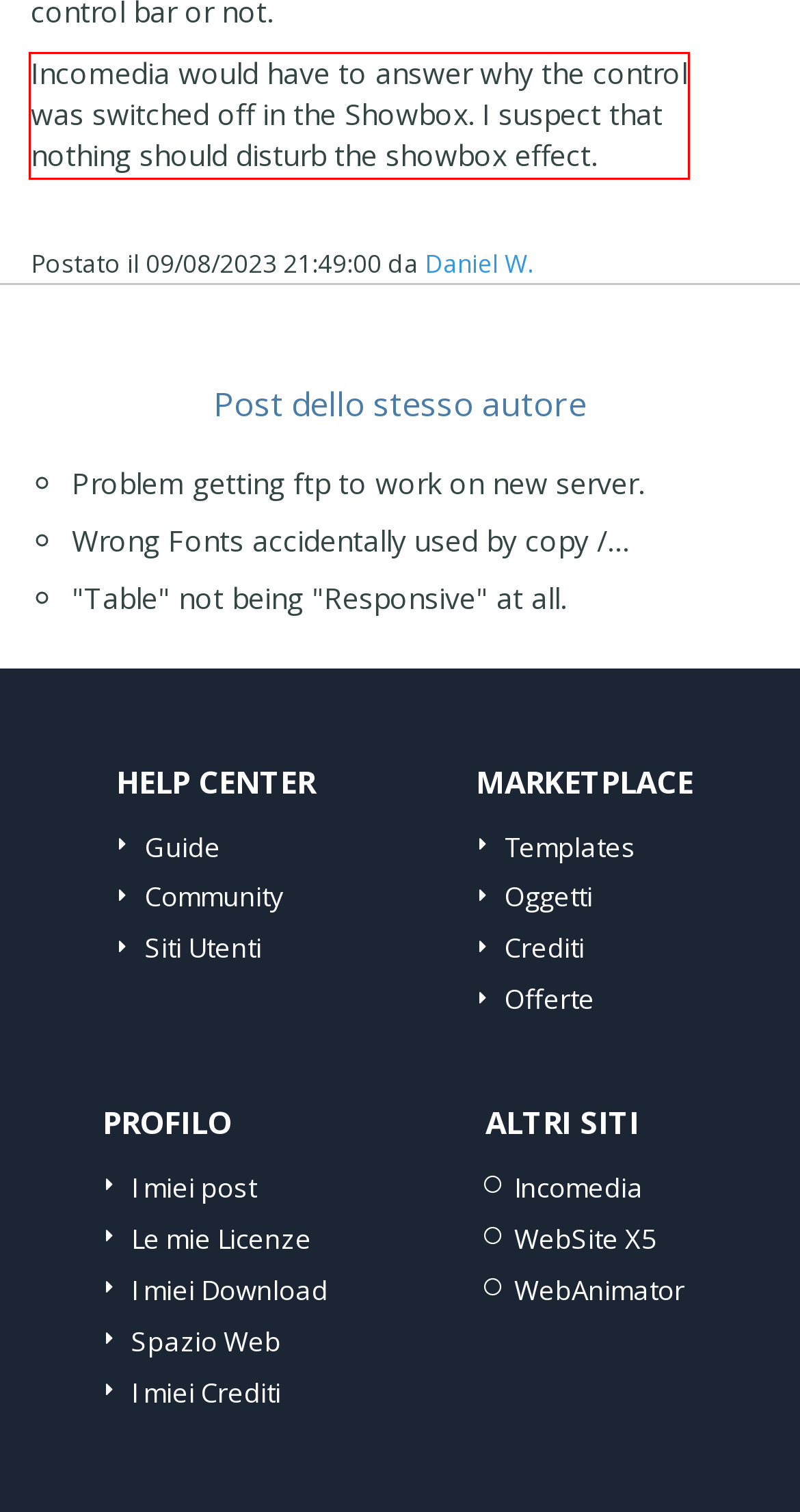Please analyze the screenshot of a webpage and extract the text content within the red bounding box using OCR.

Incomedia would have to answer why the control was switched off in the Showbox. I suspect that nothing should disturb the showbox effect.